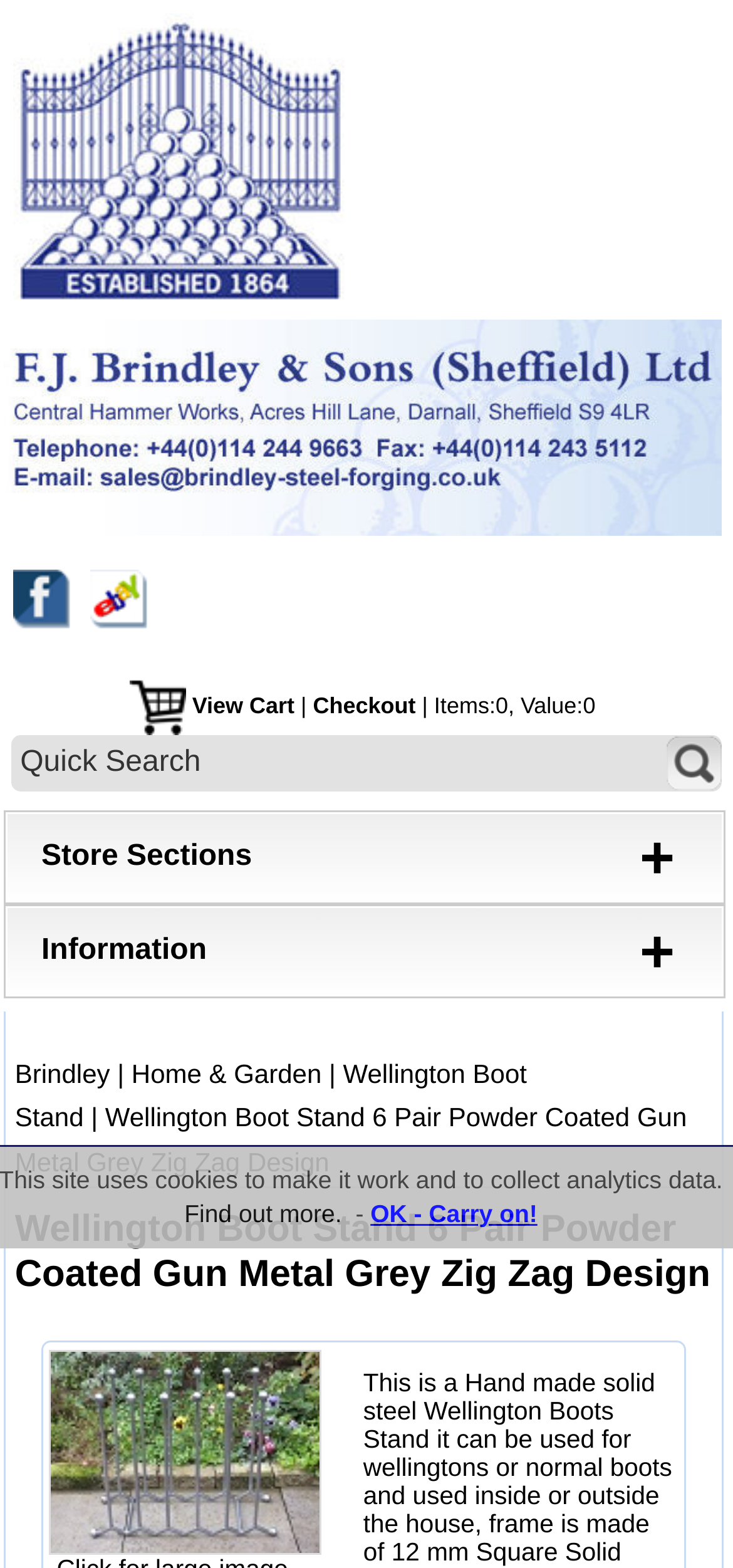What is the brand of the Wellington Boot Stand?
Refer to the image and give a detailed answer to the question.

I found the answer by looking at the image with the text 'Brindley' which is displayed at the top of the webpage.